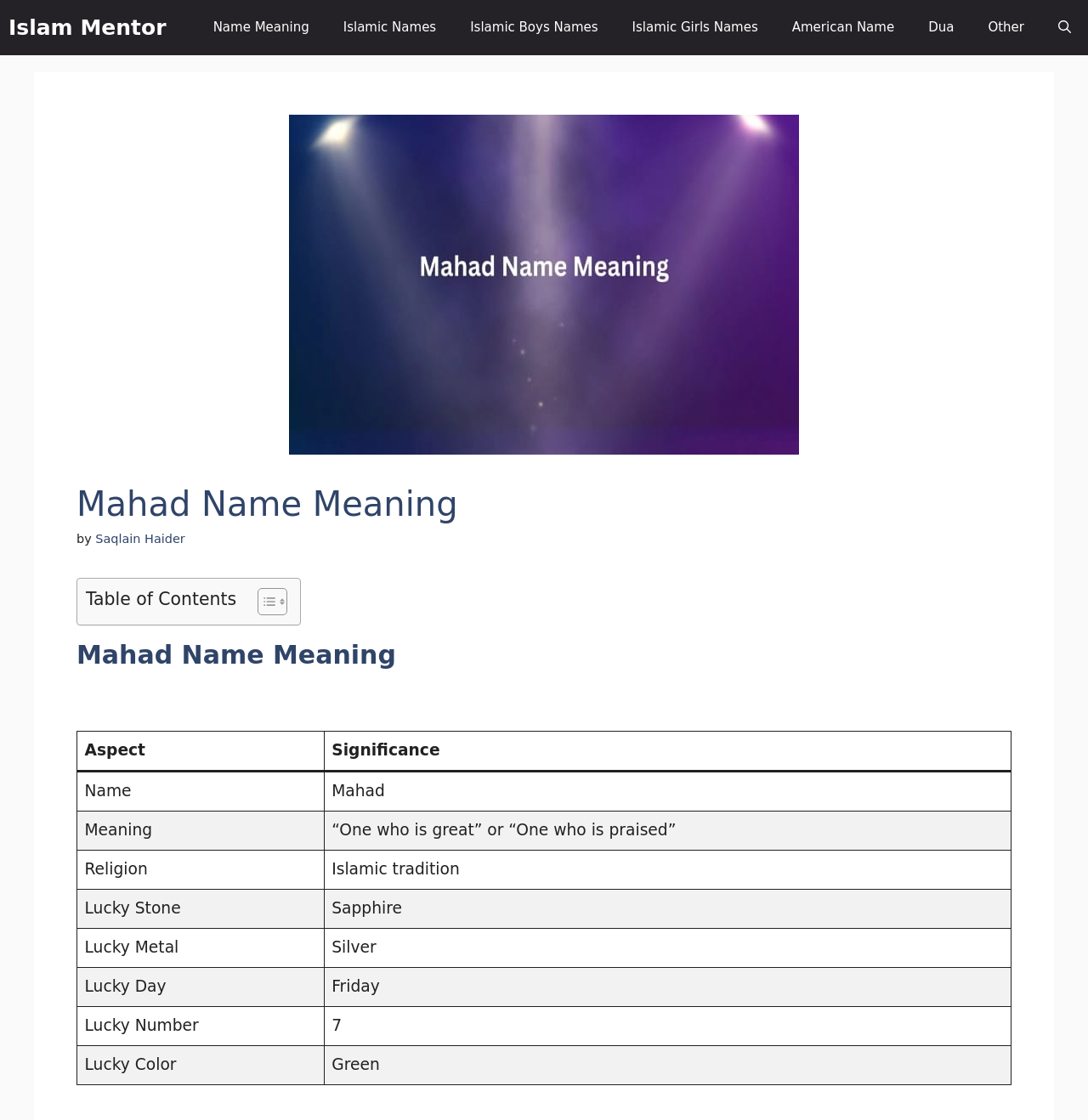Could you indicate the bounding box coordinates of the region to click in order to complete this instruction: "Click on the 'Saqlain Haider' link".

[0.088, 0.475, 0.17, 0.487]